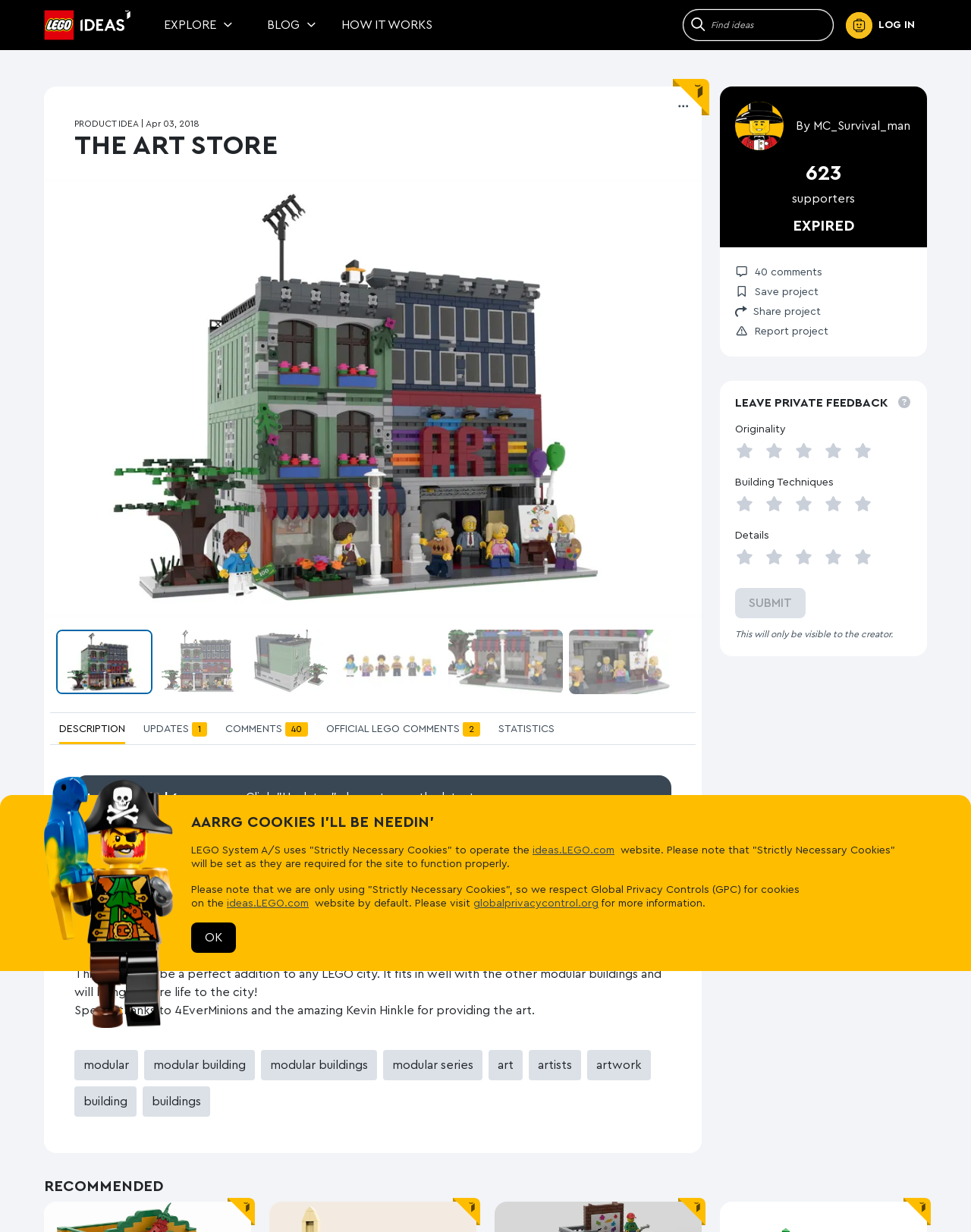Can you find the bounding box coordinates for the element that needs to be clicked to execute this instruction: "Click the 'EXPLORE' link"? The coordinates should be given as four float numbers between 0 and 1, i.e., [left, top, right, bottom].

[0.157, 0.008, 0.253, 0.033]